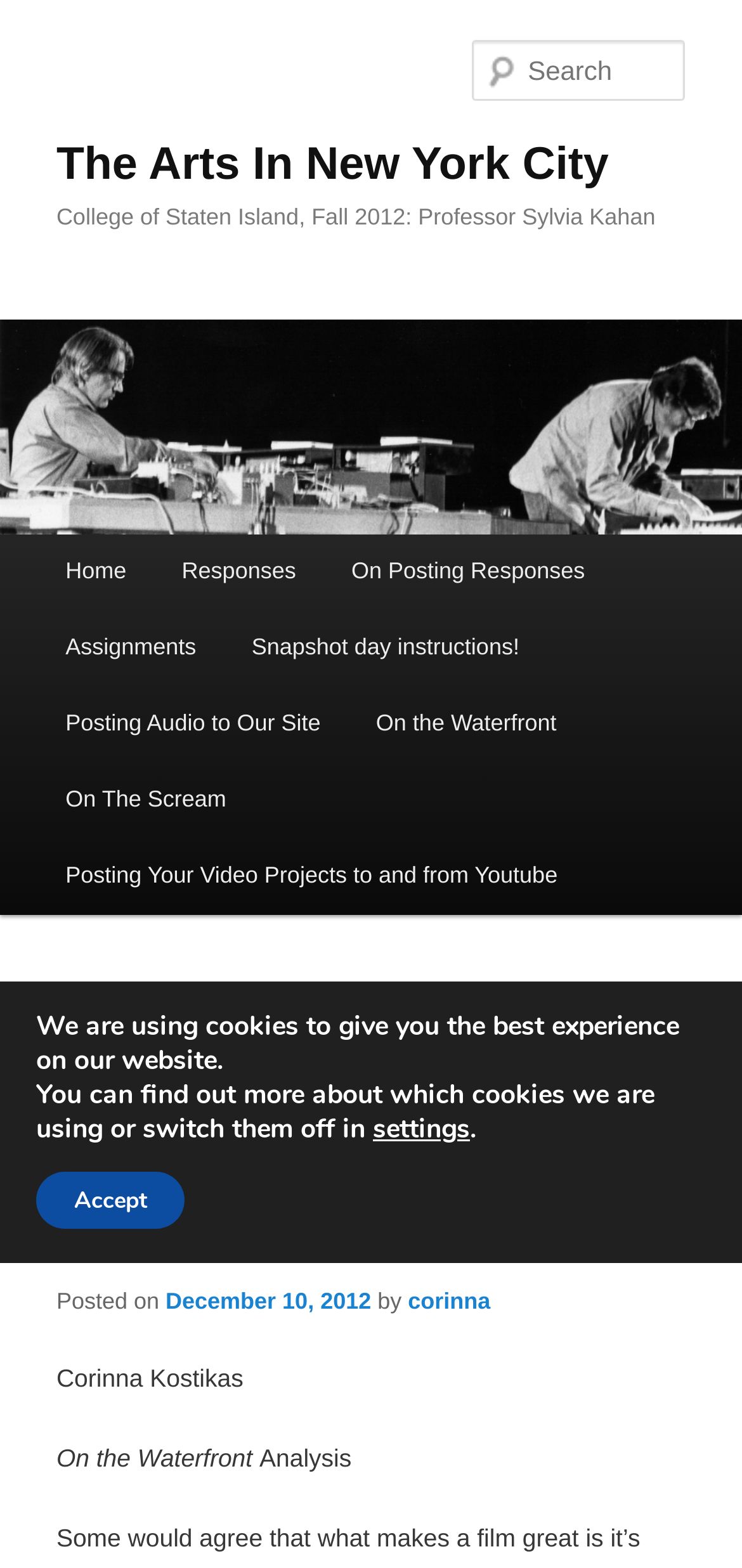Use a single word or phrase to answer the question:
How many links are in the main menu?

6